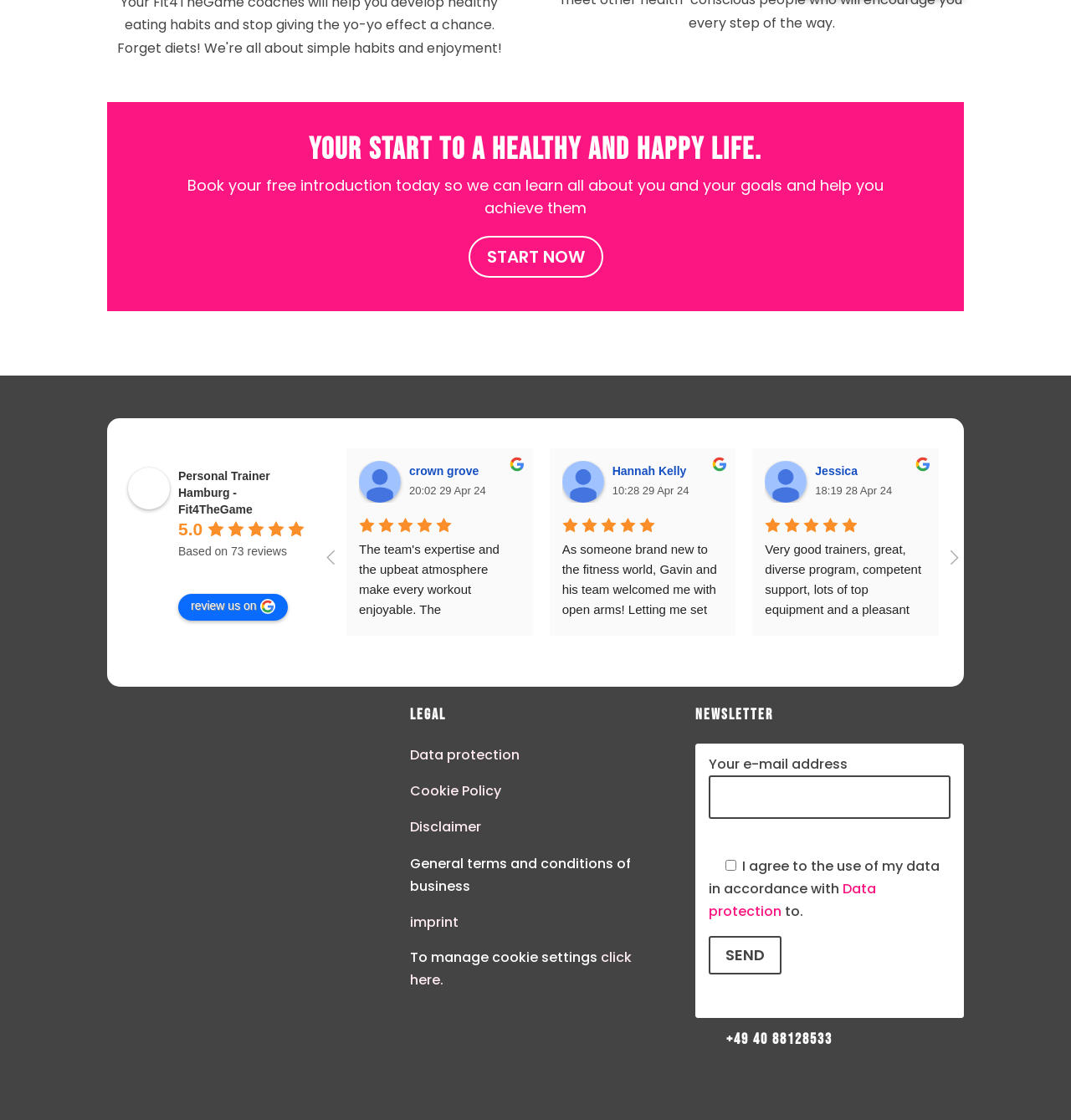Examine the image carefully and respond to the question with a detailed answer: 
How many reviews are there for Personal Trainer Hamburg - Fit4TheGame?

The text 'Based on 73 reviews' is displayed below the rating, indicating the number of reviews that contributed to the rating.